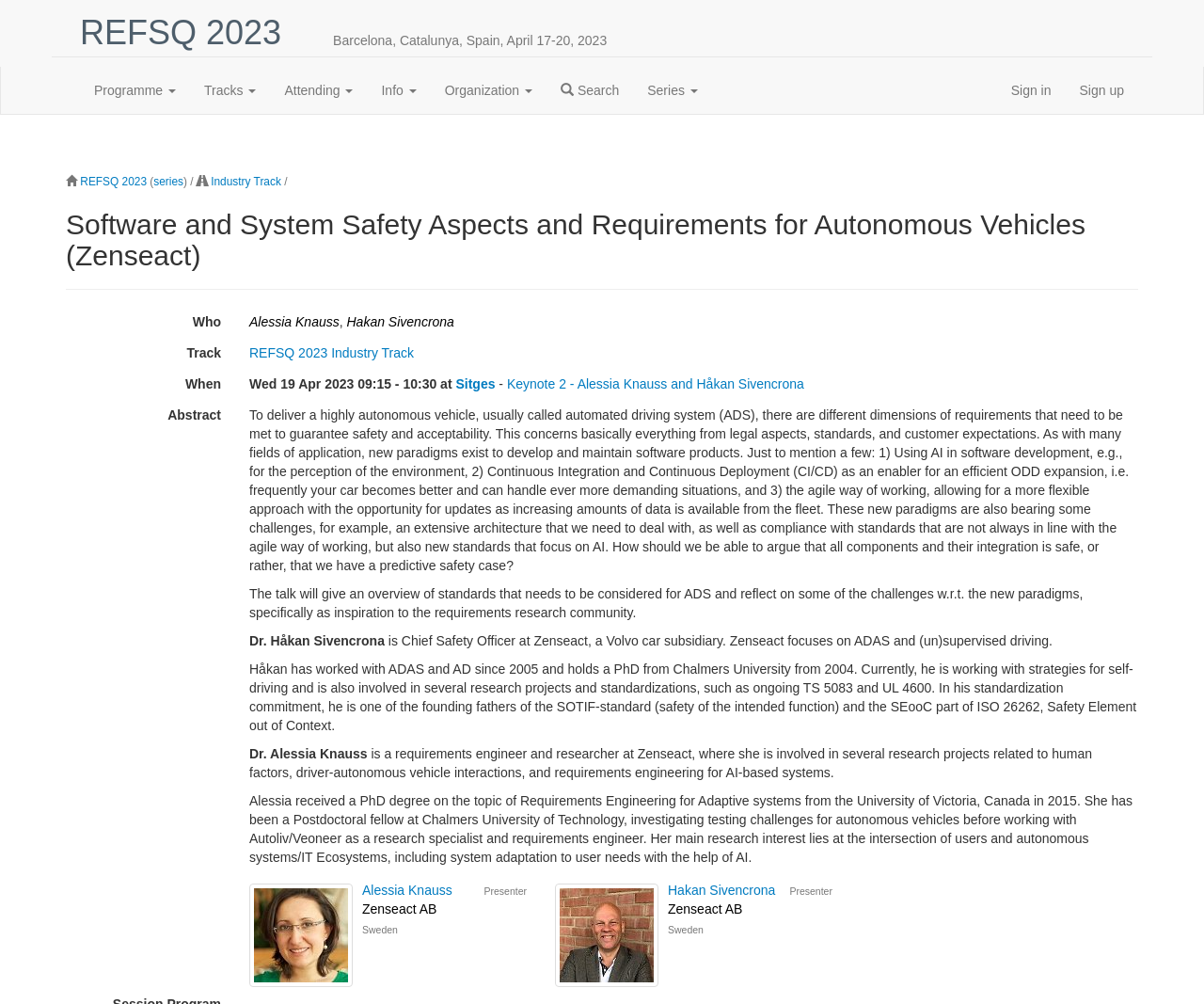What is the company of the speakers?
Carefully analyze the image and provide a detailed answer to the question.

I found the answer by looking at the static text elements with the content 'Zenseact' which are located near the speakers' names and biographies, indicating that they are from the company Zenseact.